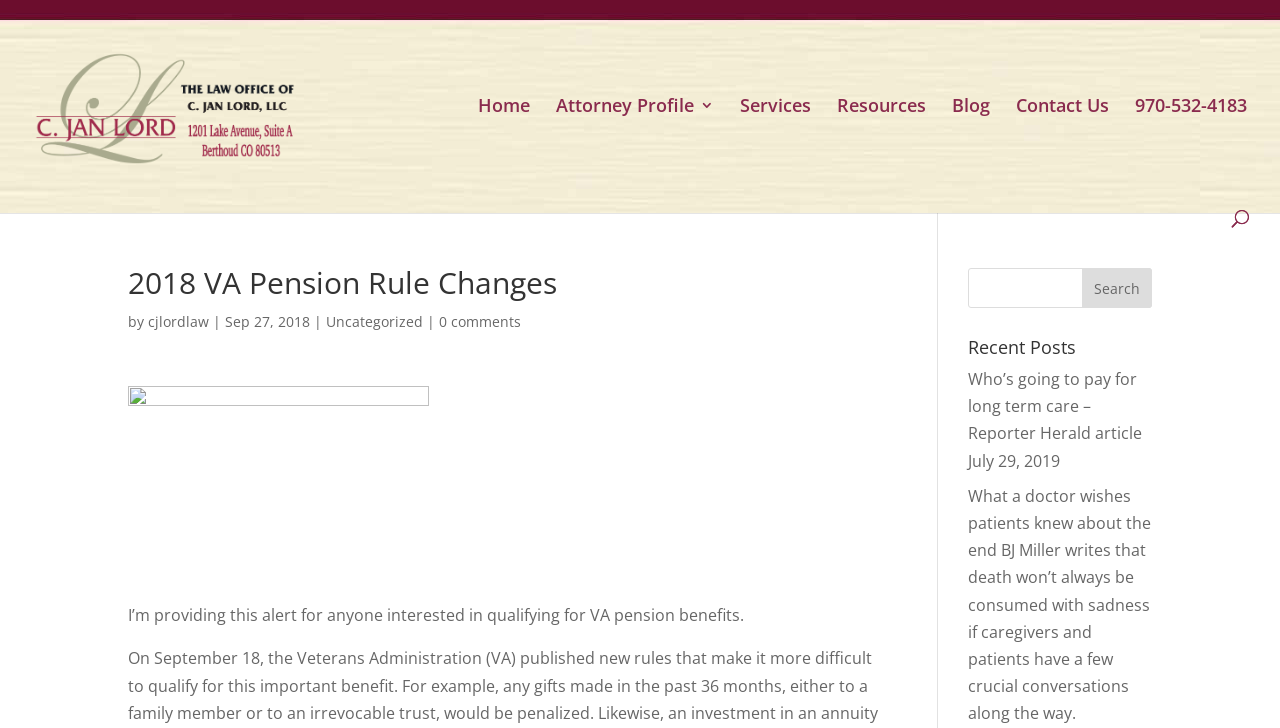Respond to the question below with a concise word or phrase:
How many recent posts are listed?

2